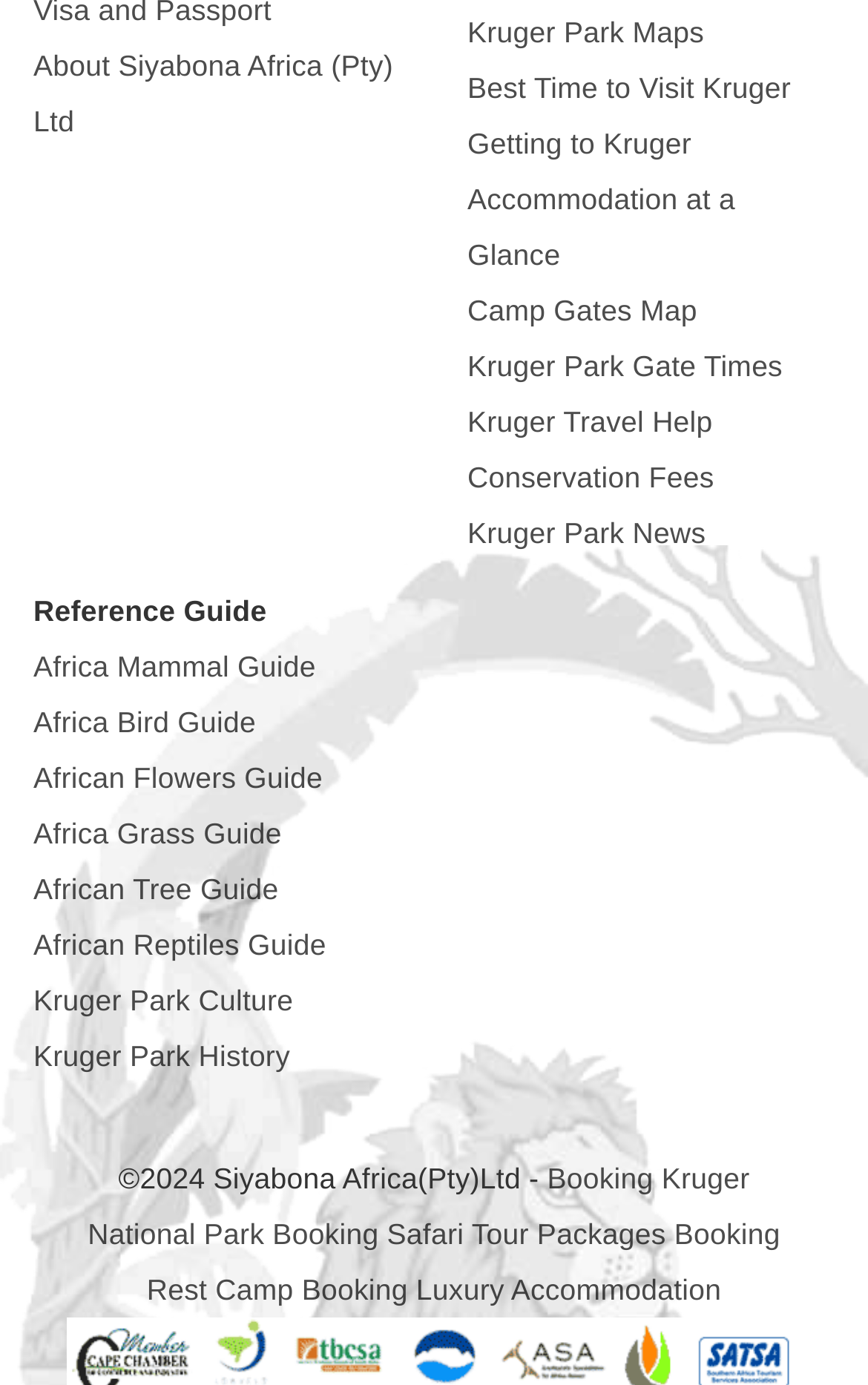What type of information is provided in the 'Kruger Travel Help' section?
Please provide a comprehensive answer to the question based on the webpage screenshot.

The 'Kruger Travel Help' section likely provides information and resources to help users plan and prepare for their trip to Kruger National Park. The exact content of this section is not specified, but based on its title, it is likely to include helpful tips and advice for travelers.